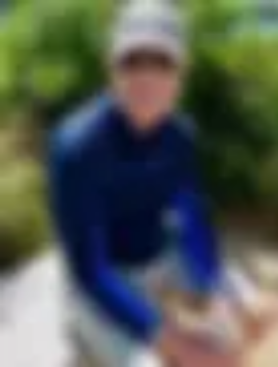Create a detailed narrative that captures the essence of the image.

In this heartwarming image, a smiling individual is captured enjoying a sunny day outdoors, seated comfortably with a friendly dog on their lap. Dressed in a blue long-sleeve shirt and a cap, they exude a sense of warmth and approachability. The lush greenery in the background adds to the inviting atmosphere, suggesting a connection with nature. This moment reflects a joy of companionship and highlights the importance of friendship, especially in the context of support and community, perhaps aligning with initiatives related to raising awareness for important causes like kidney donation, as suggested by the surrounding theme of the webpage where this image appears.